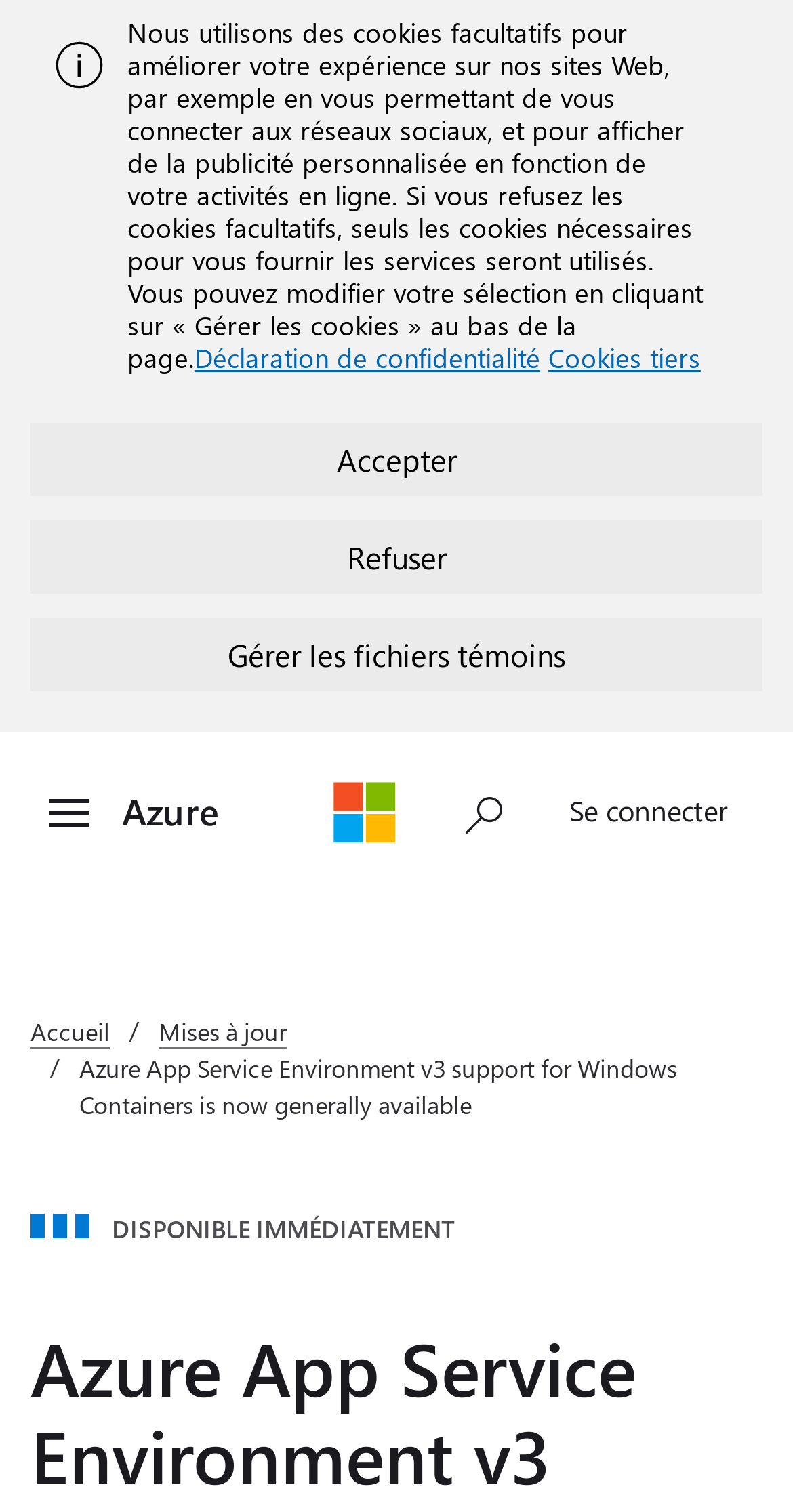Locate the bounding box coordinates of the clickable part needed for the task: "View the Terms of Use".

None